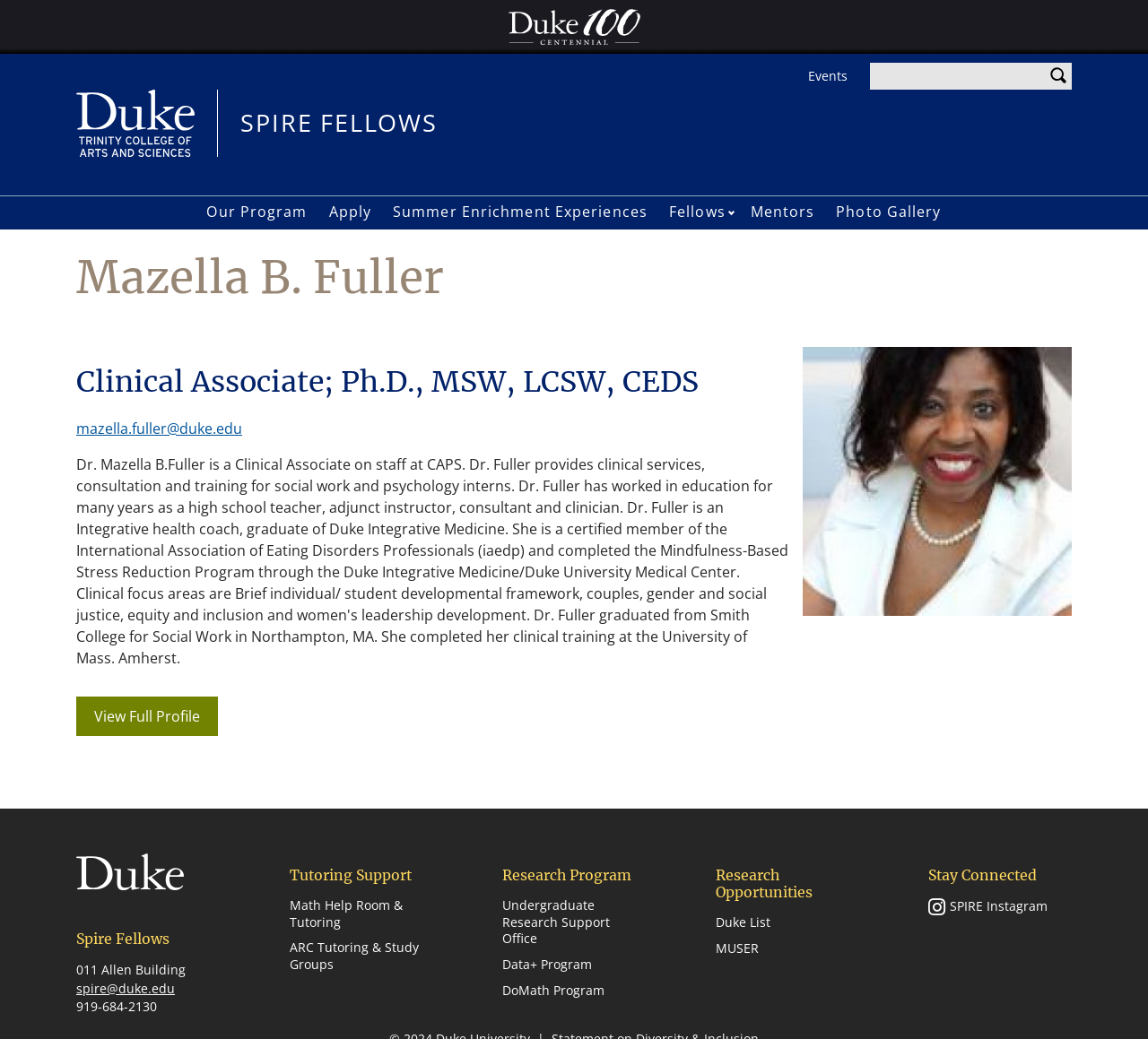Find the bounding box coordinates of the clickable region needed to perform the following instruction: "View Dr. Mazella B. Fuller's full profile". The coordinates should be provided as four float numbers between 0 and 1, i.e., [left, top, right, bottom].

[0.066, 0.67, 0.19, 0.708]